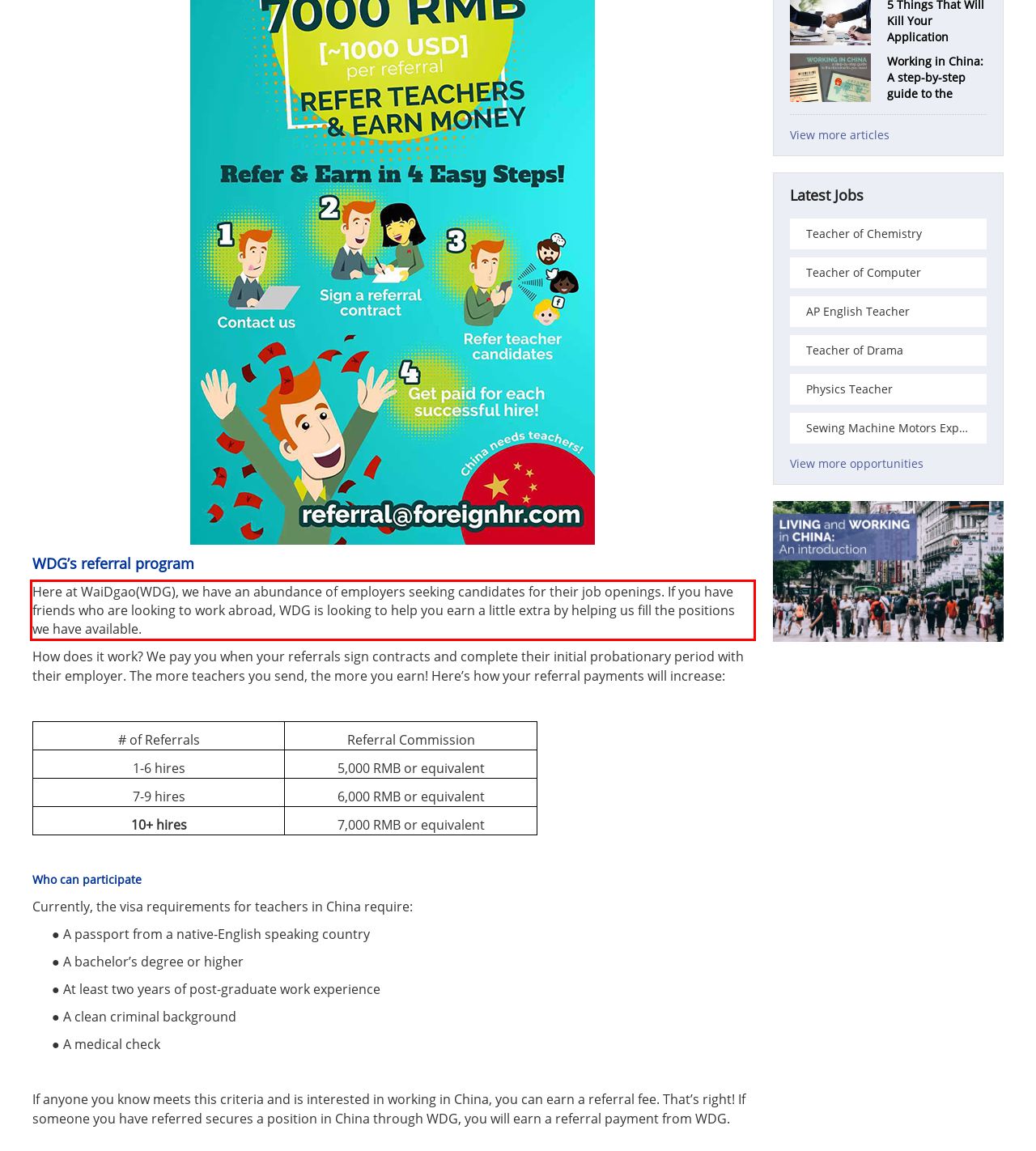Given the screenshot of the webpage, identify the red bounding box, and recognize the text content inside that red bounding box.

Here at WaiDgao(WDG), we have an abundance of employers seeking candidates for their job openings. If you have friends who are looking to work abroad, WDG is looking to help you earn a little extra by helping us fill the positions we have available.